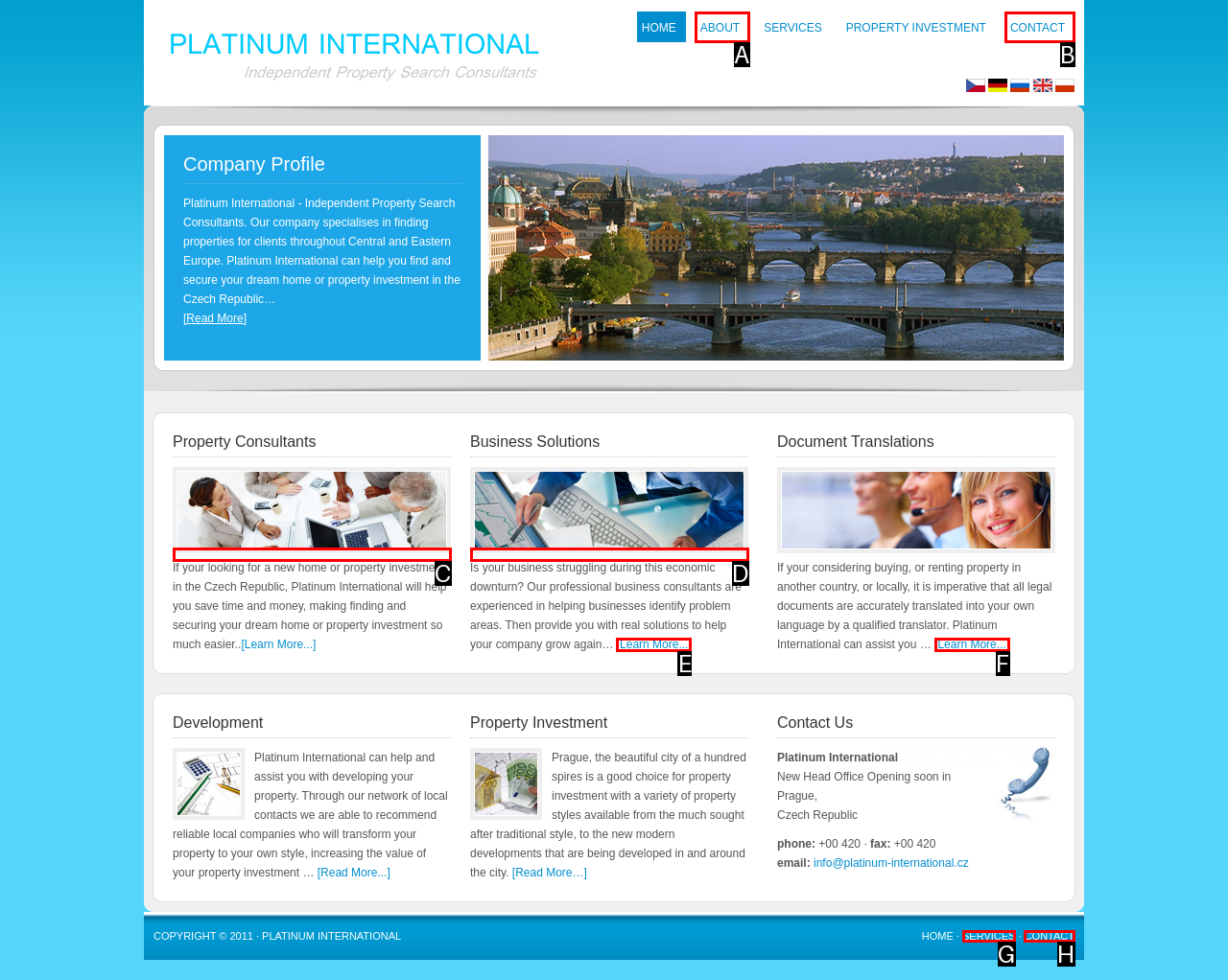Determine the HTML element that best aligns with the description: Contact
Answer with the appropriate letter from the listed options.

H